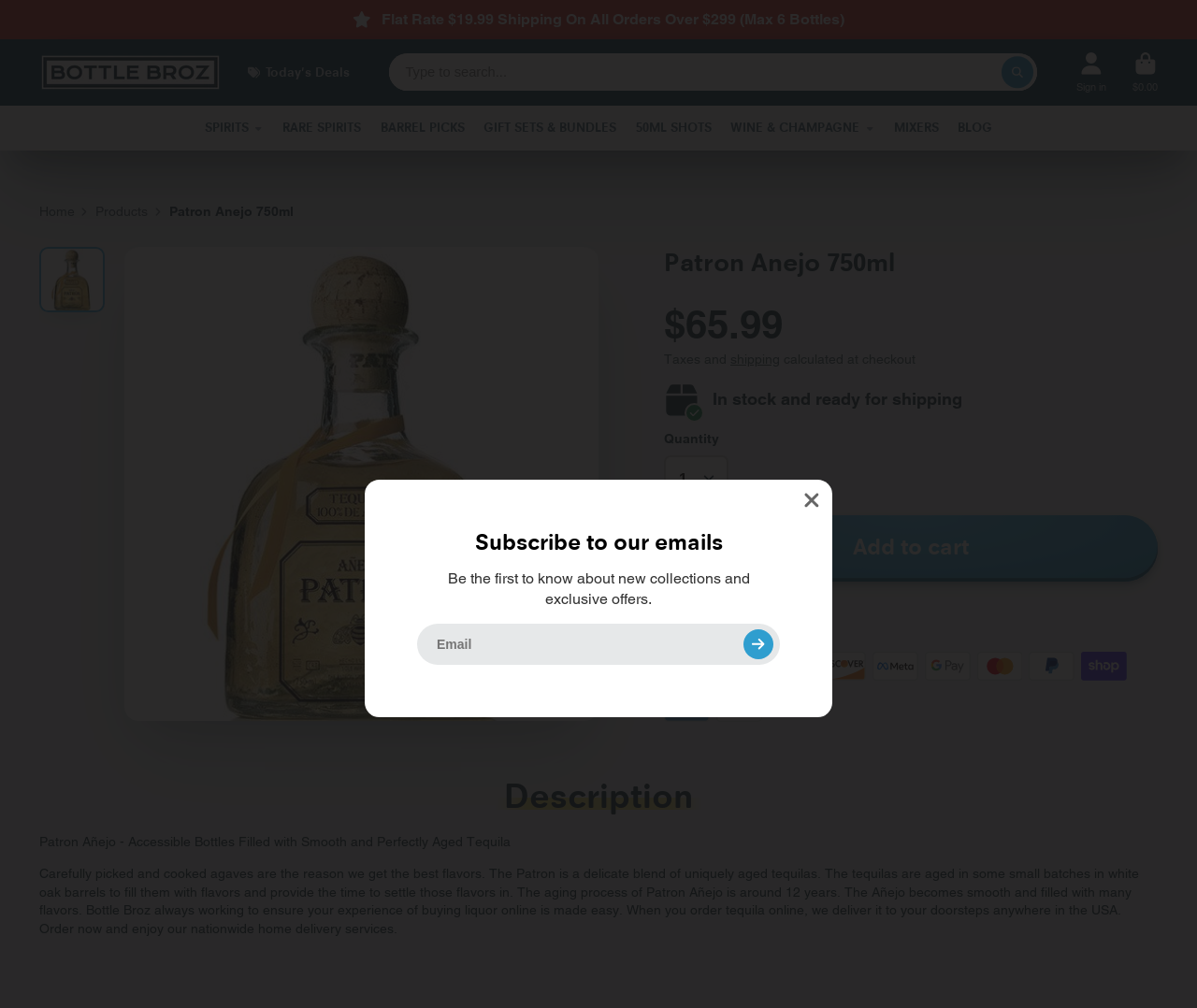Using the webpage screenshot, find the UI element described by MIXERS. Provide the bounding box coordinates in the format (top-left x, top-left y, bottom-right x, bottom-right y), ensuring all values are floating point numbers between 0 and 1.

[0.747, 0.105, 0.784, 0.149]